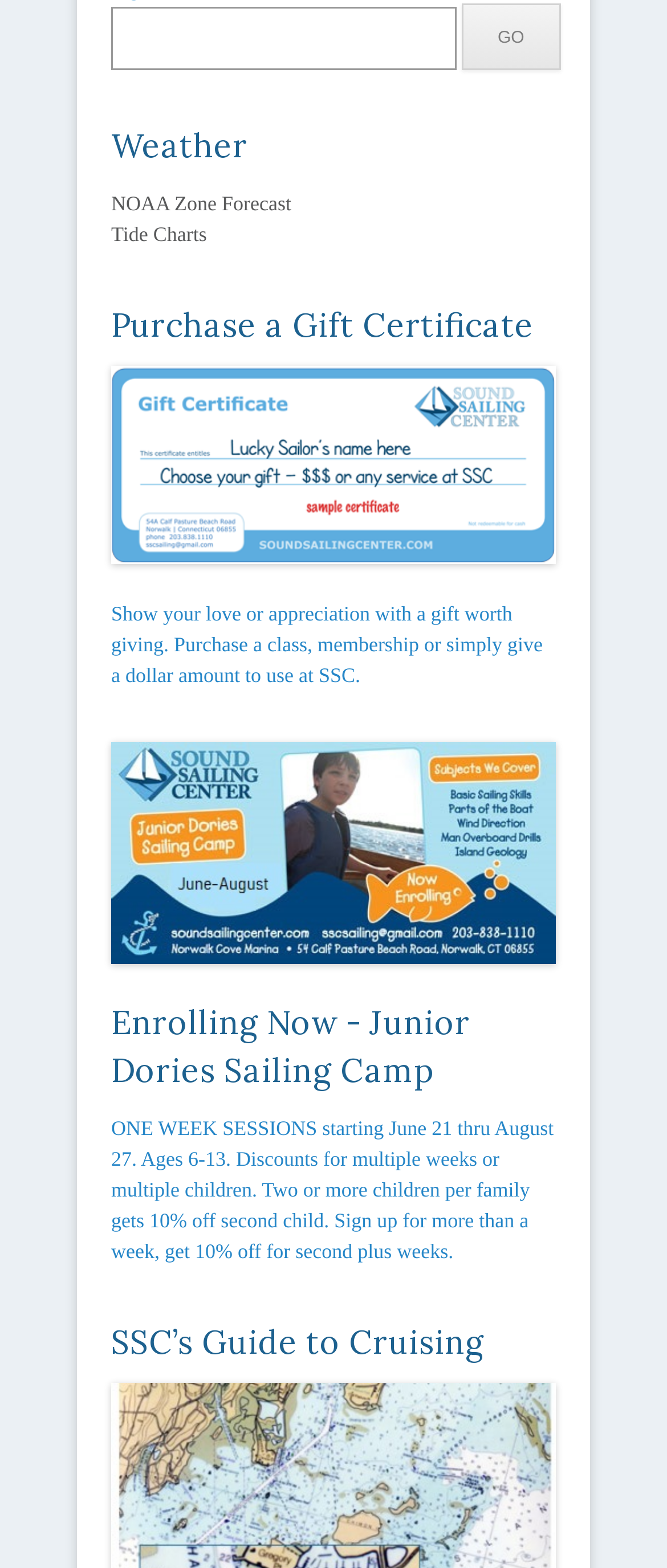Find the bounding box coordinates corresponding to the UI element with the description: "title="Purchase a Gift Certificate"". The coordinates should be formatted as [left, top, right, bottom], with values as floats between 0 and 1.

[0.167, 0.234, 0.833, 0.36]